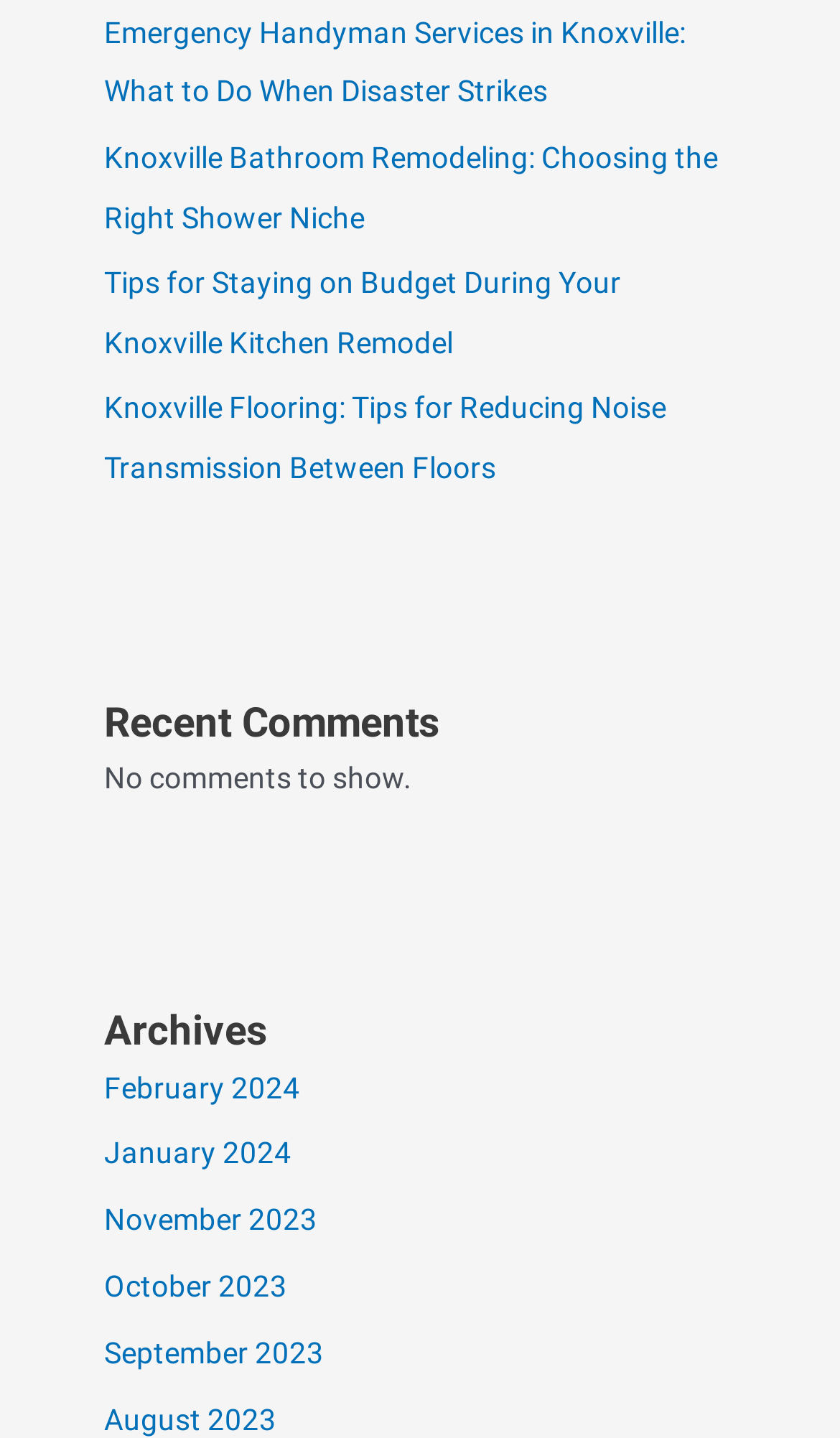How many links are there under the 'Archives' section?
Utilize the image to construct a detailed and well-explained answer.

Under the 'Archives' section, there are links to different months, including February 2024, January 2024, November 2023, October 2023, September 2023, and August 2023, so there are 6 links in total.